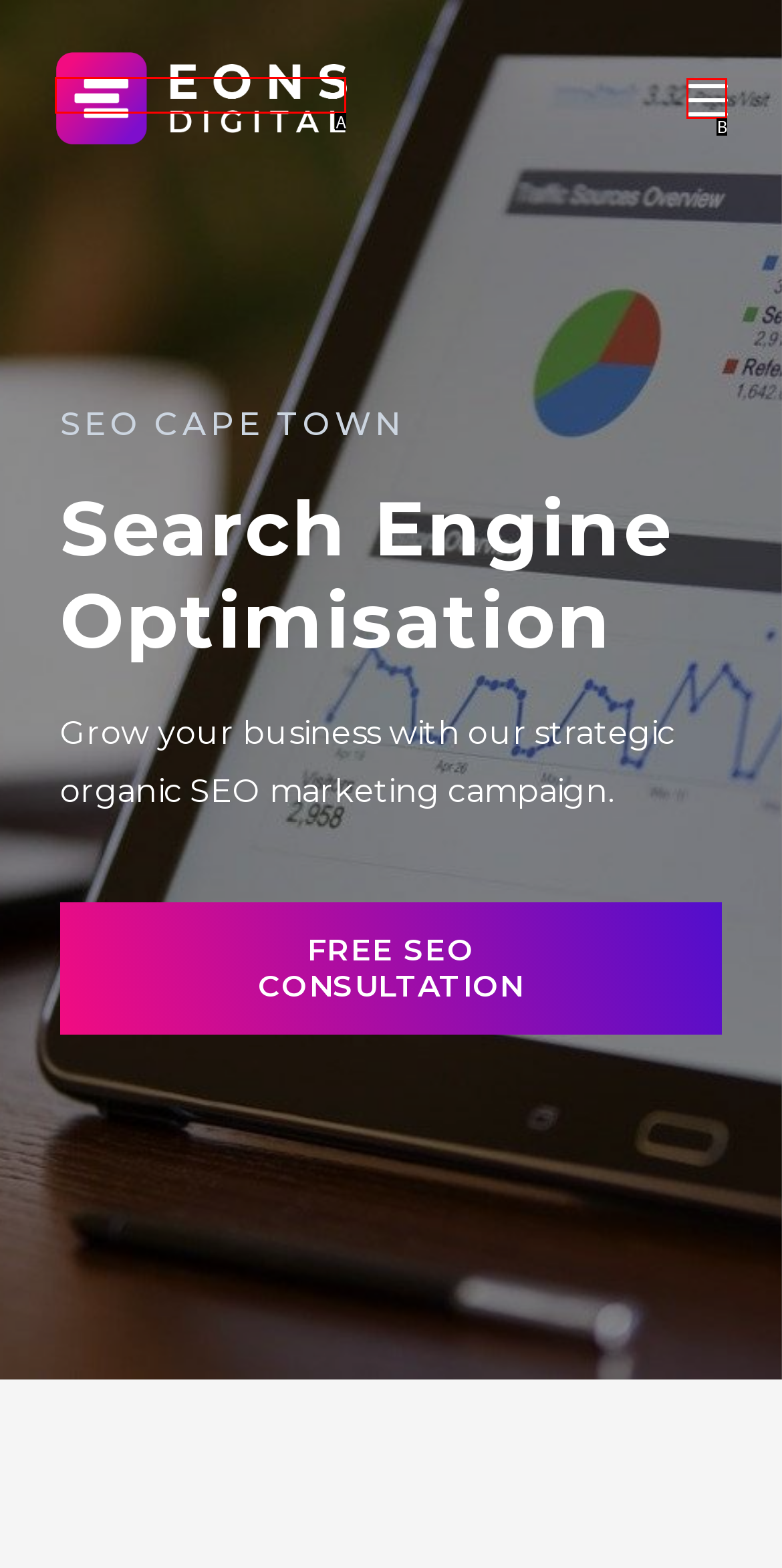Determine which HTML element matches the given description: alt="Eons Digital". Provide the corresponding option's letter directly.

A